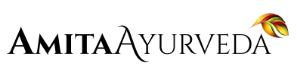What is the purpose of the logo on the website?
Answer the question with a single word or phrase derived from the image.

To lead visitors to explore more